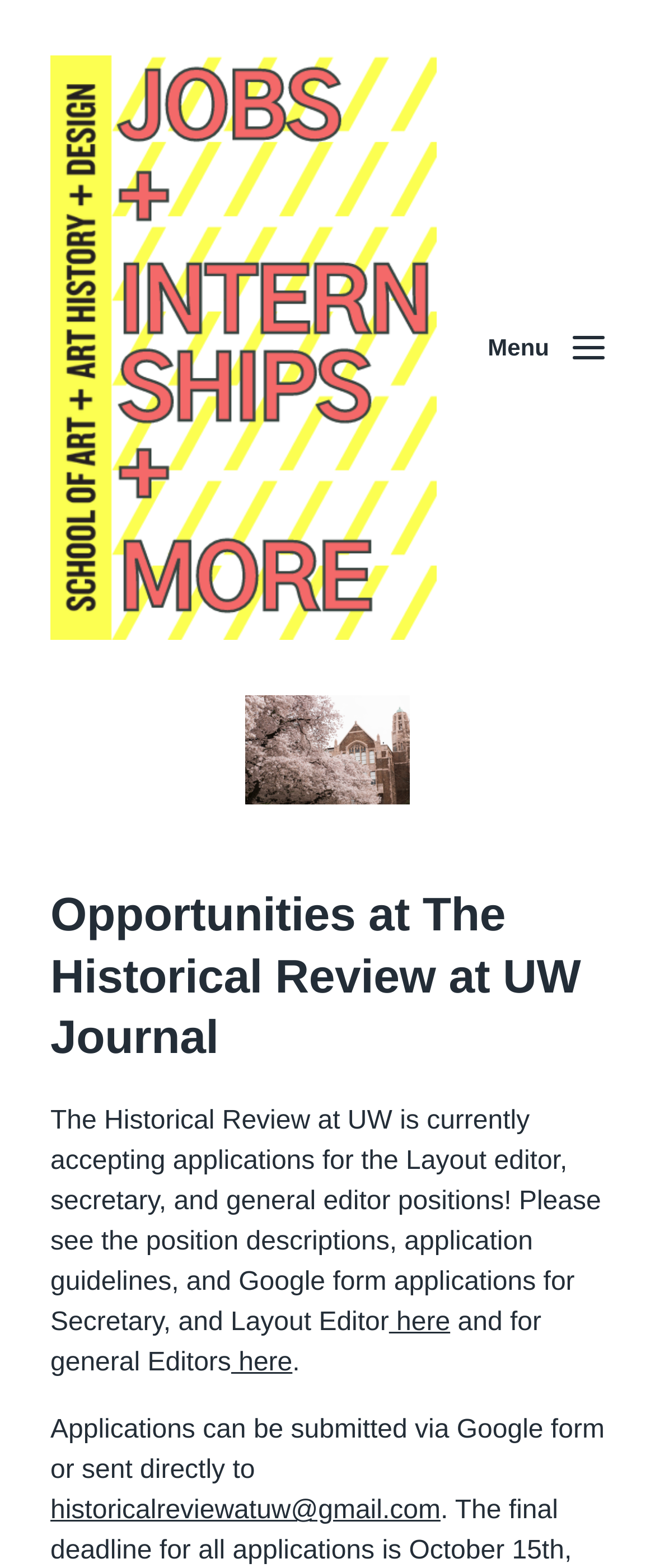Give a detailed account of the webpage.

The webpage is about opportunities at The Historical Review at UW Journal, specifically job openings and internships. At the top left, there is a link "Jobs + Internships + More" accompanied by an image with the same description. On the top right, there is a button labeled "Menu". 

Below the "Menu" button, there is a header section that spans across the page, containing the title "Opportunities at The Historical Review at UW Journal". 

Underneath the header, there is a paragraph of text that describes the available positions, including Layout editor, secretary, and general editor, and provides information on how to apply. The text also includes two links to access the application forms, labeled "here". 

Further down, there is another paragraph of text that provides an alternative way to submit applications, either via Google form or by sending an email to "historicalreviewatuw@gmail.com", which is a clickable link.